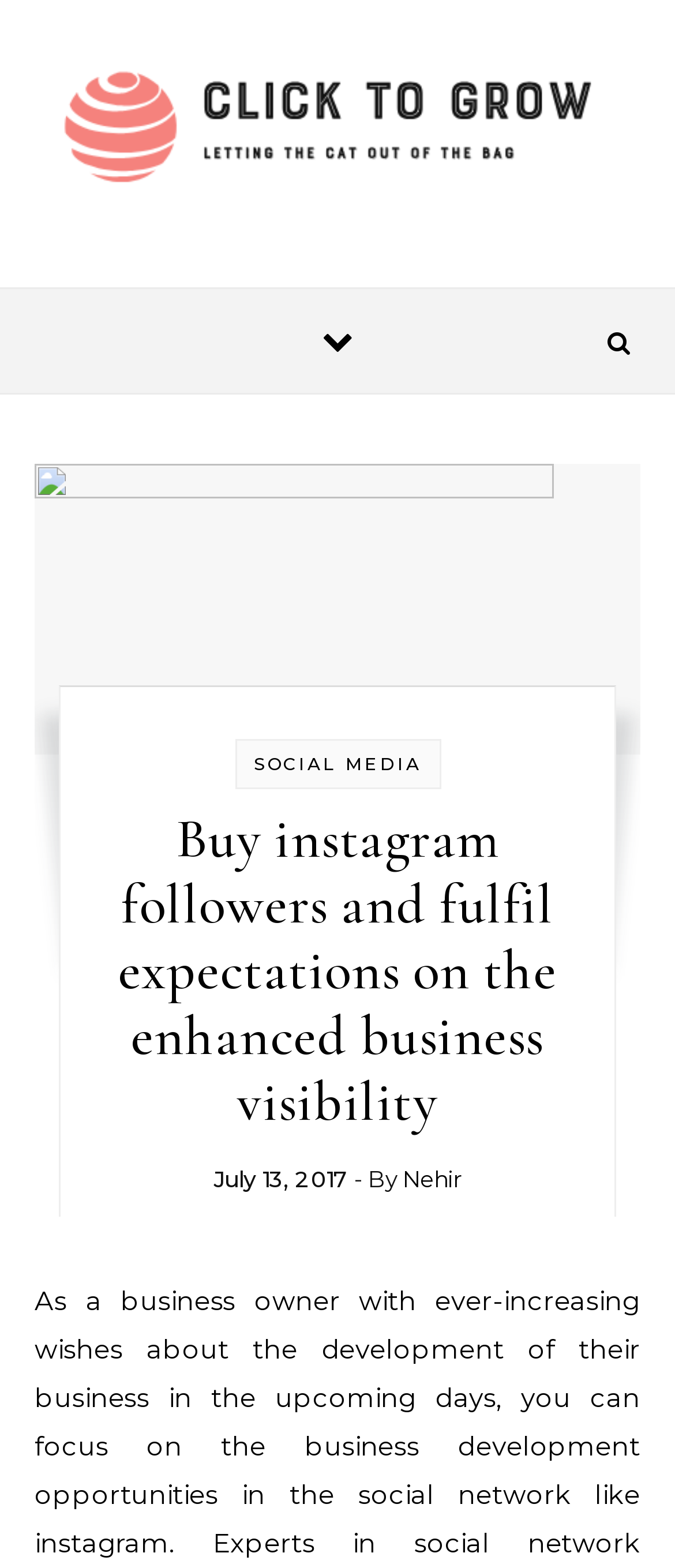Identify the bounding box coordinates for the UI element that matches this description: "Social Media".

[0.376, 0.48, 0.624, 0.495]